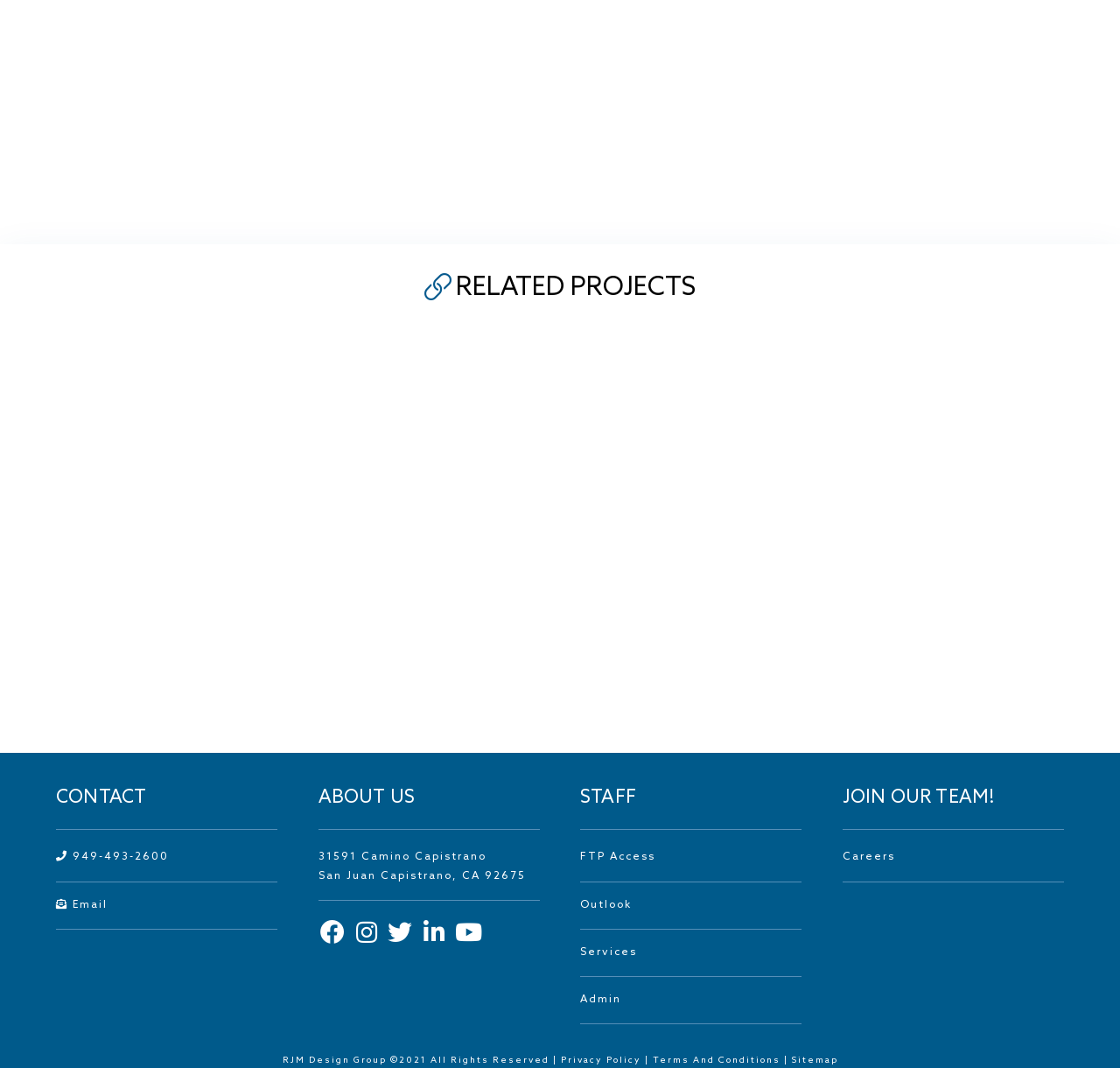Locate the bounding box coordinates of the area you need to click to fulfill this instruction: 'Explore the La Paws Dog Park project'. The coordinates must be in the form of four float numbers ranging from 0 to 1: [left, top, right, bottom].

[0.753, 0.528, 0.99, 0.691]